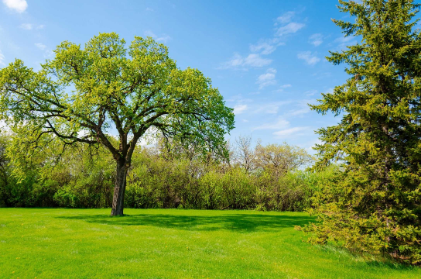Provide a brief response in the form of a single word or phrase:
How many trees are in the image?

Two